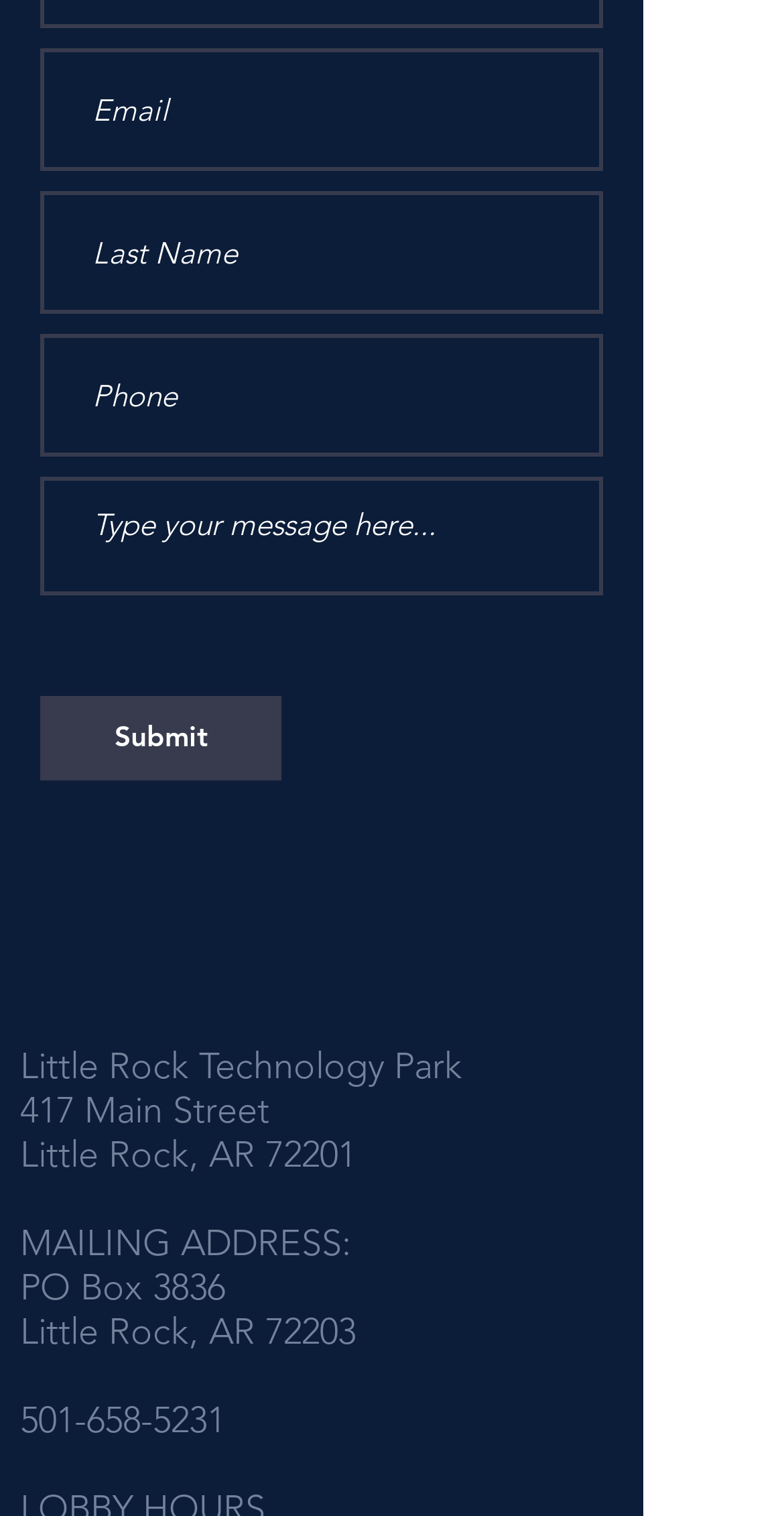Identify the bounding box coordinates of the part that should be clicked to carry out this instruction: "Call 501-658-5231".

[0.026, 0.922, 0.287, 0.951]